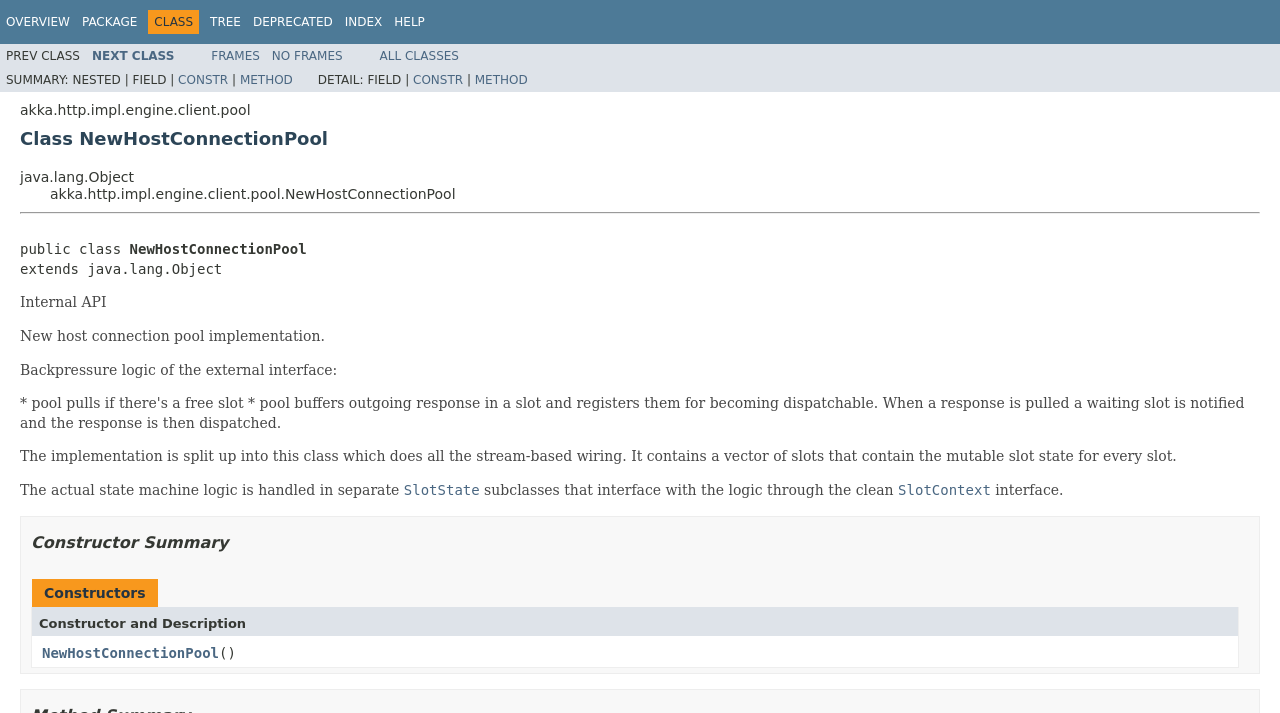What is the superclass of NewHostConnectionPool?
Offer a detailed and exhaustive answer to the question.

The superclass of NewHostConnectionPool can be found in the text 'extends java.lang.Object' which is located below the class name.